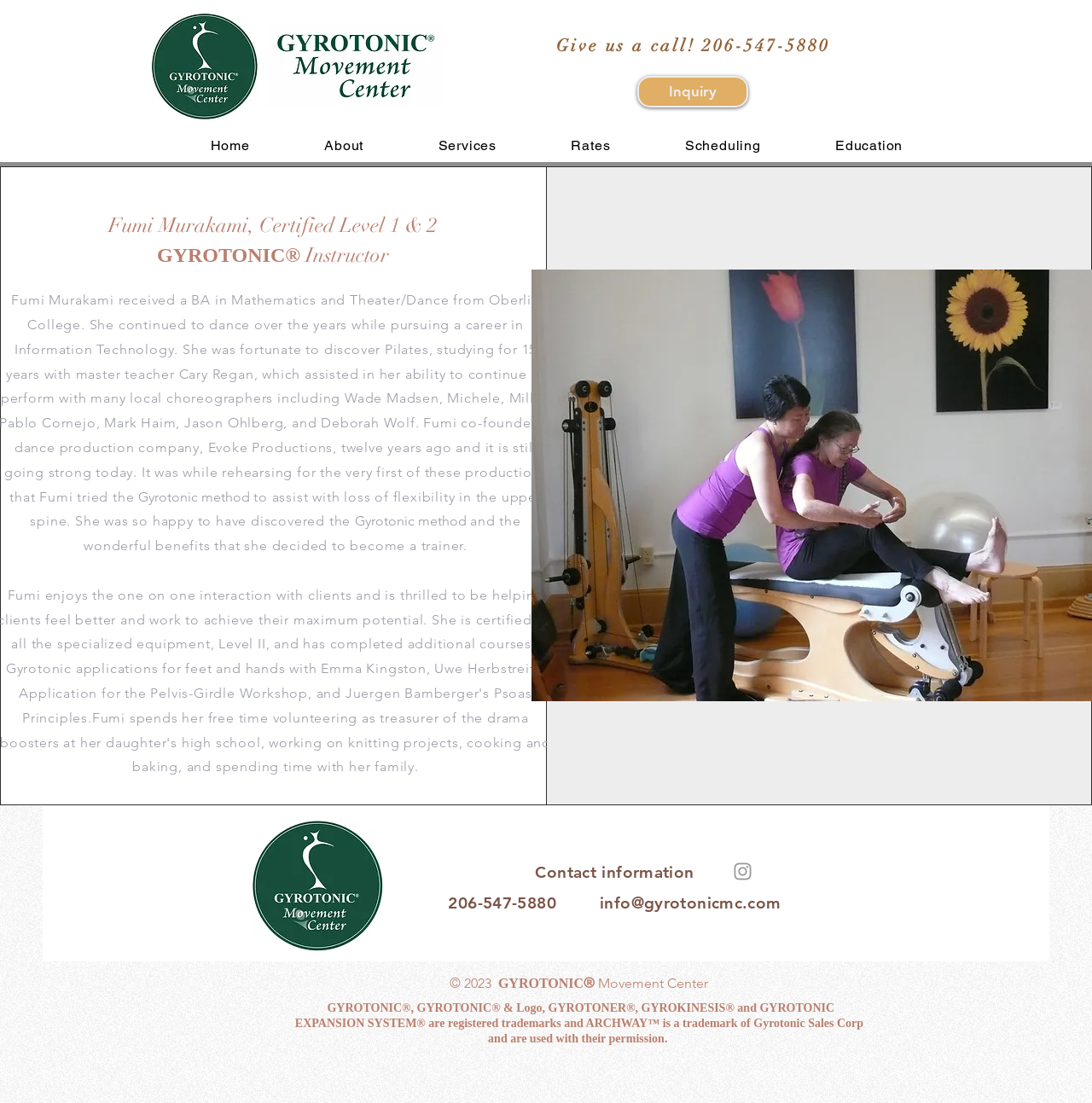Could you indicate the bounding box coordinates of the region to click in order to complete this instruction: "Sign in".

None